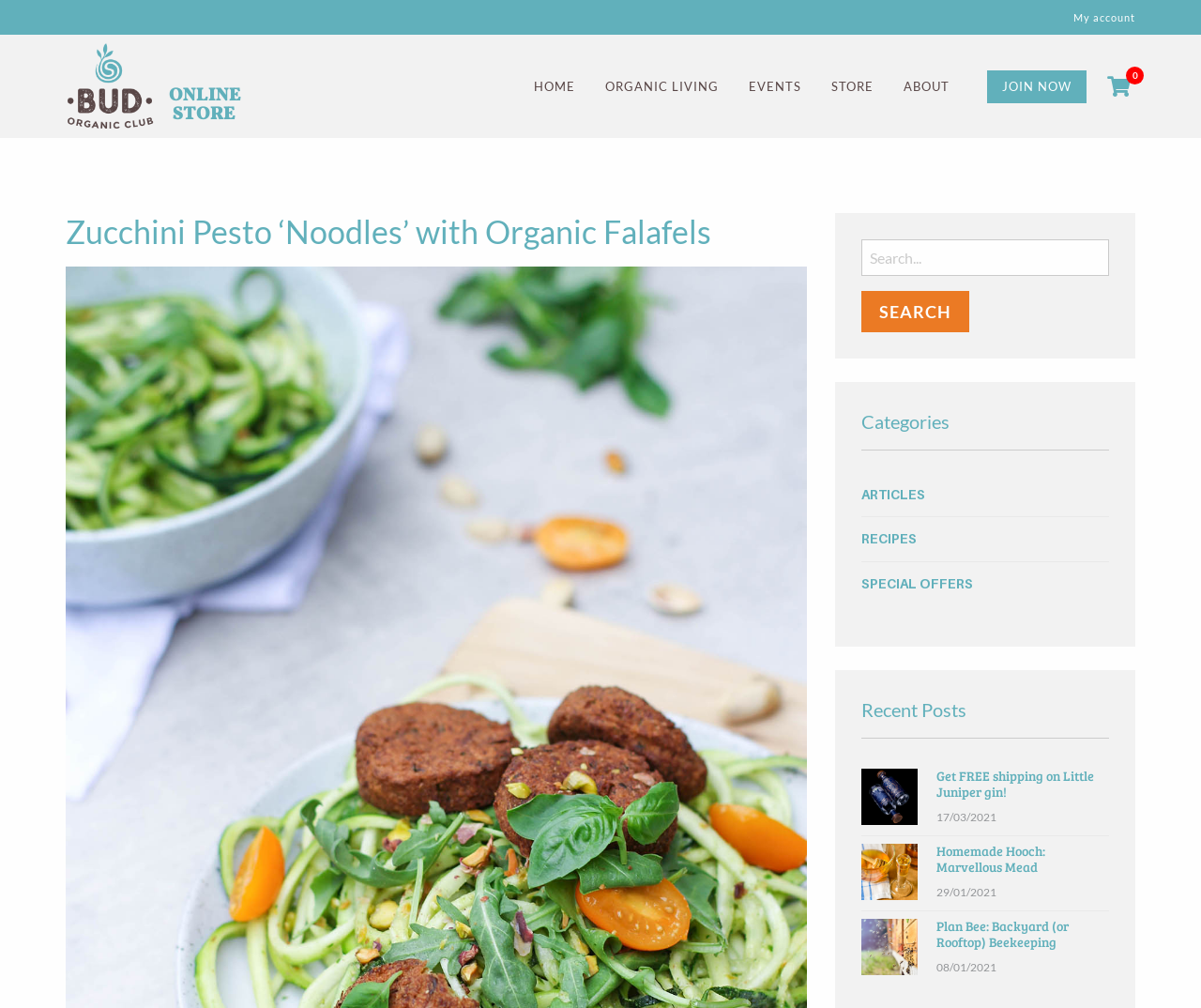Give a one-word or phrase response to the following question: Is there a search function on this page?

Yes